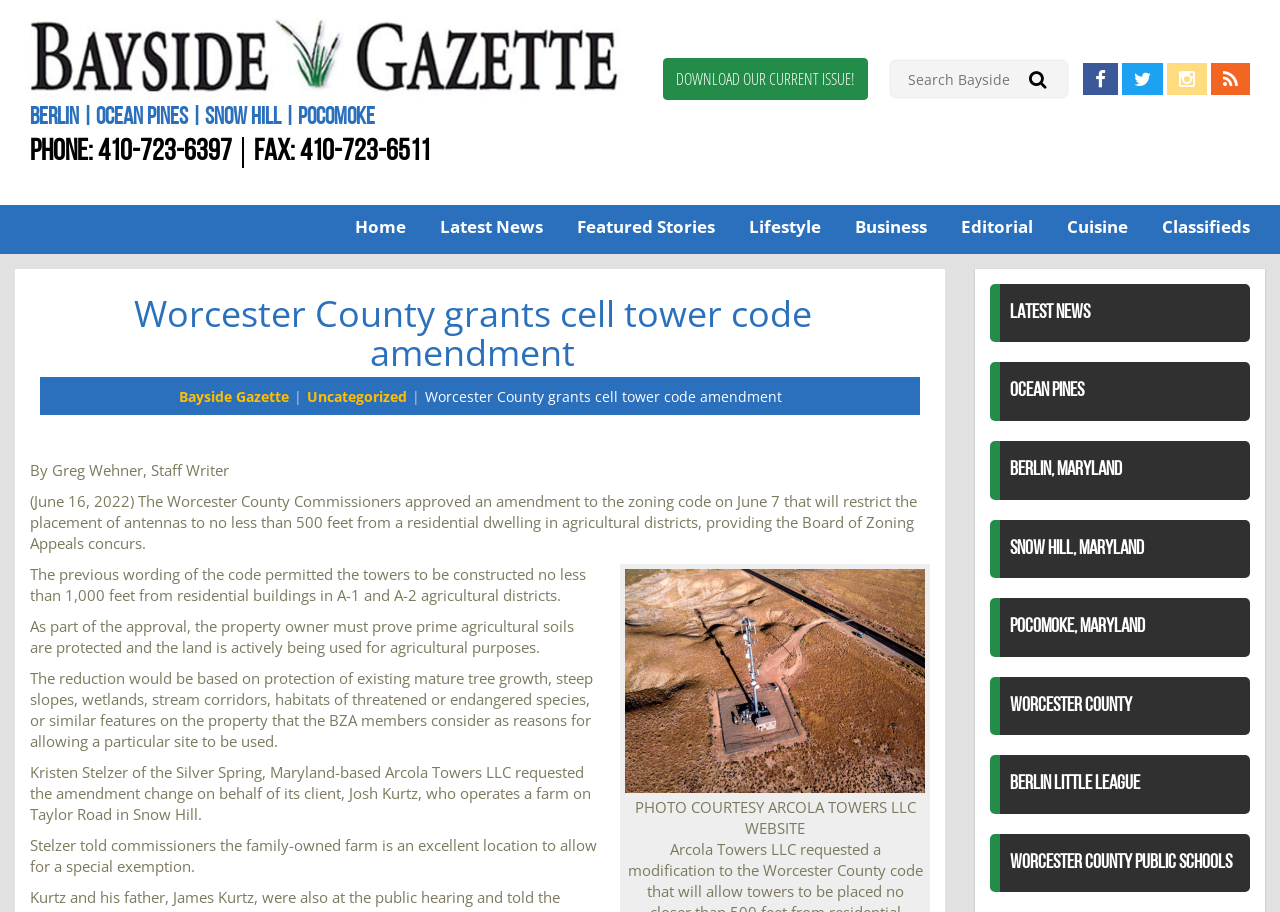Please provide a one-word or short phrase answer to the question:
What is the purpose of the amendment to the zoning code?

To restrict antenna placement